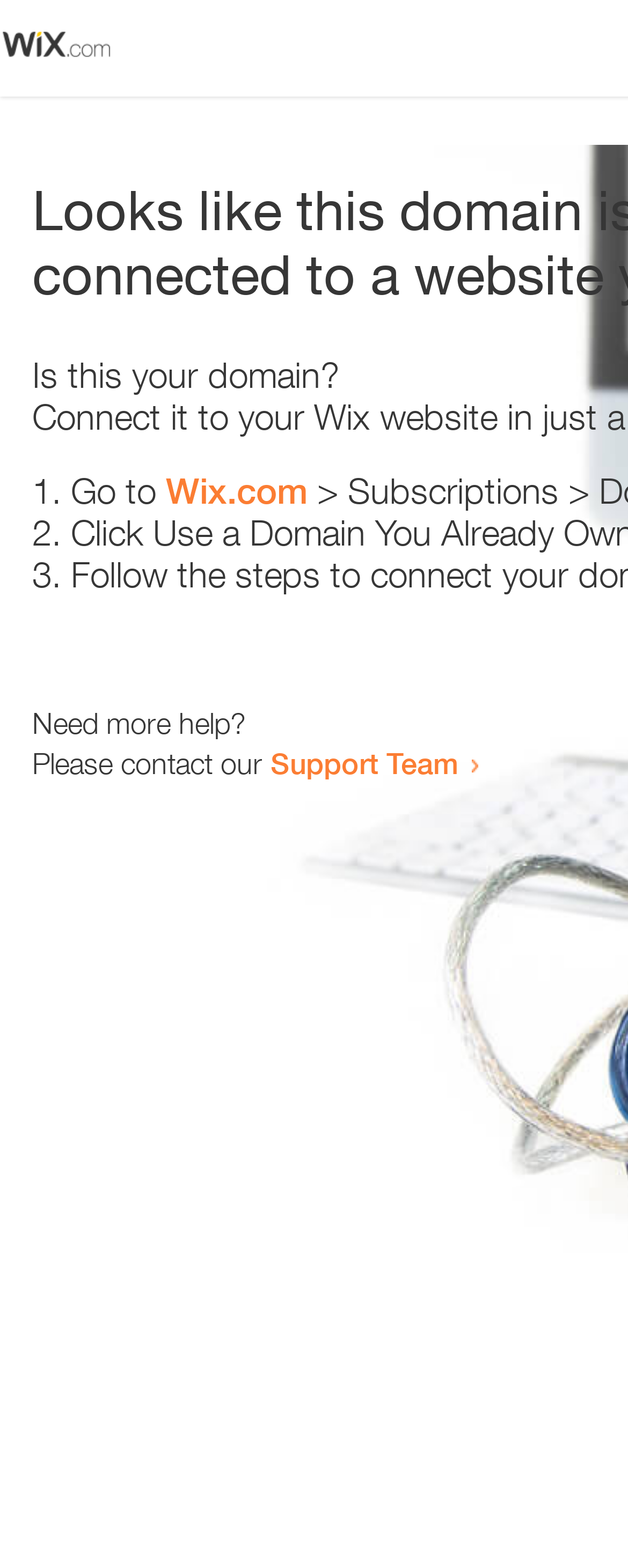Provide the bounding box coordinates of the HTML element described by the text: "Wix.com". The coordinates should be in the format [left, top, right, bottom] with values between 0 and 1.

[0.264, 0.3, 0.49, 0.326]